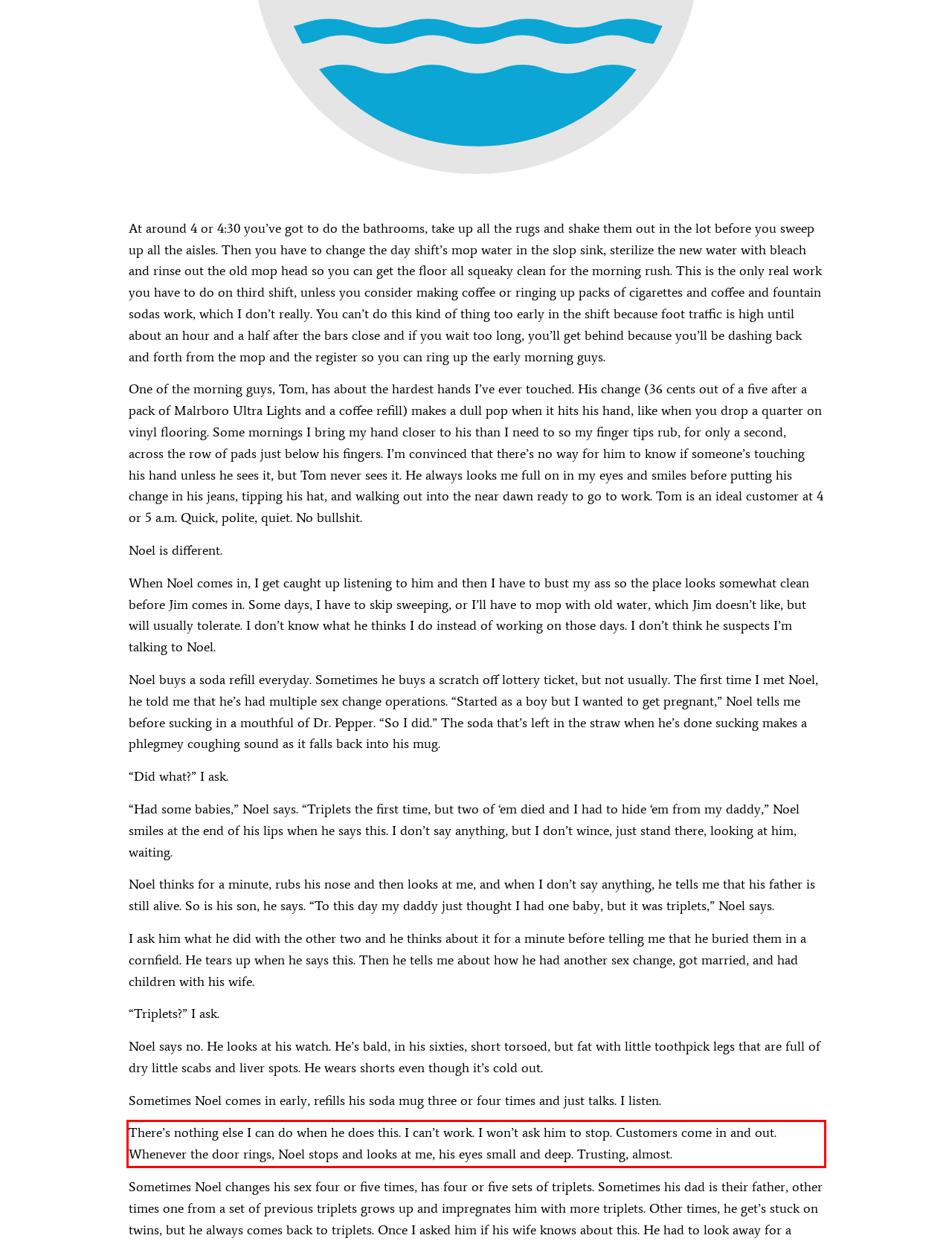The screenshot you have been given contains a UI element surrounded by a red rectangle. Use OCR to read and extract the text inside this red rectangle.

There’s nothing else I can do when he does this. I can’t work. I won’t ask him to stop. Customers come in and out. Whenever the door rings, Noel stops and looks at me, his eyes small and deep. Trusting, almost.